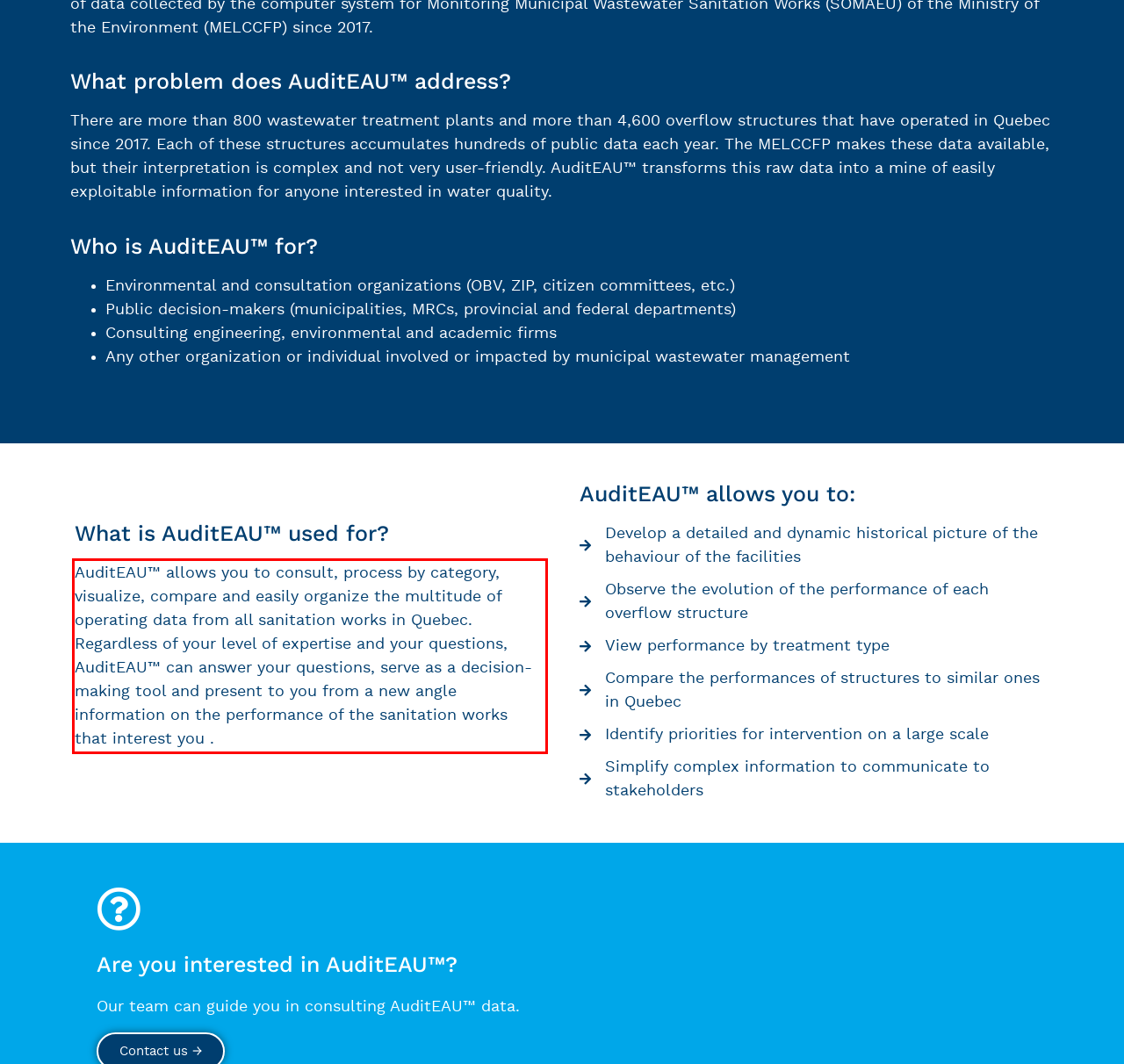You have a screenshot of a webpage, and there is a red bounding box around a UI element. Utilize OCR to extract the text within this red bounding box.

AuditEAU™ allows you to consult, process by category, visualize, compare and easily organize the multitude of operating data from all sanitation works in Quebec. Regardless of your level of expertise and your questions, AuditEAU™ can answer your questions, serve as a decision-making tool and present to you from a new angle information on the performance of the sanitation works that interest you .